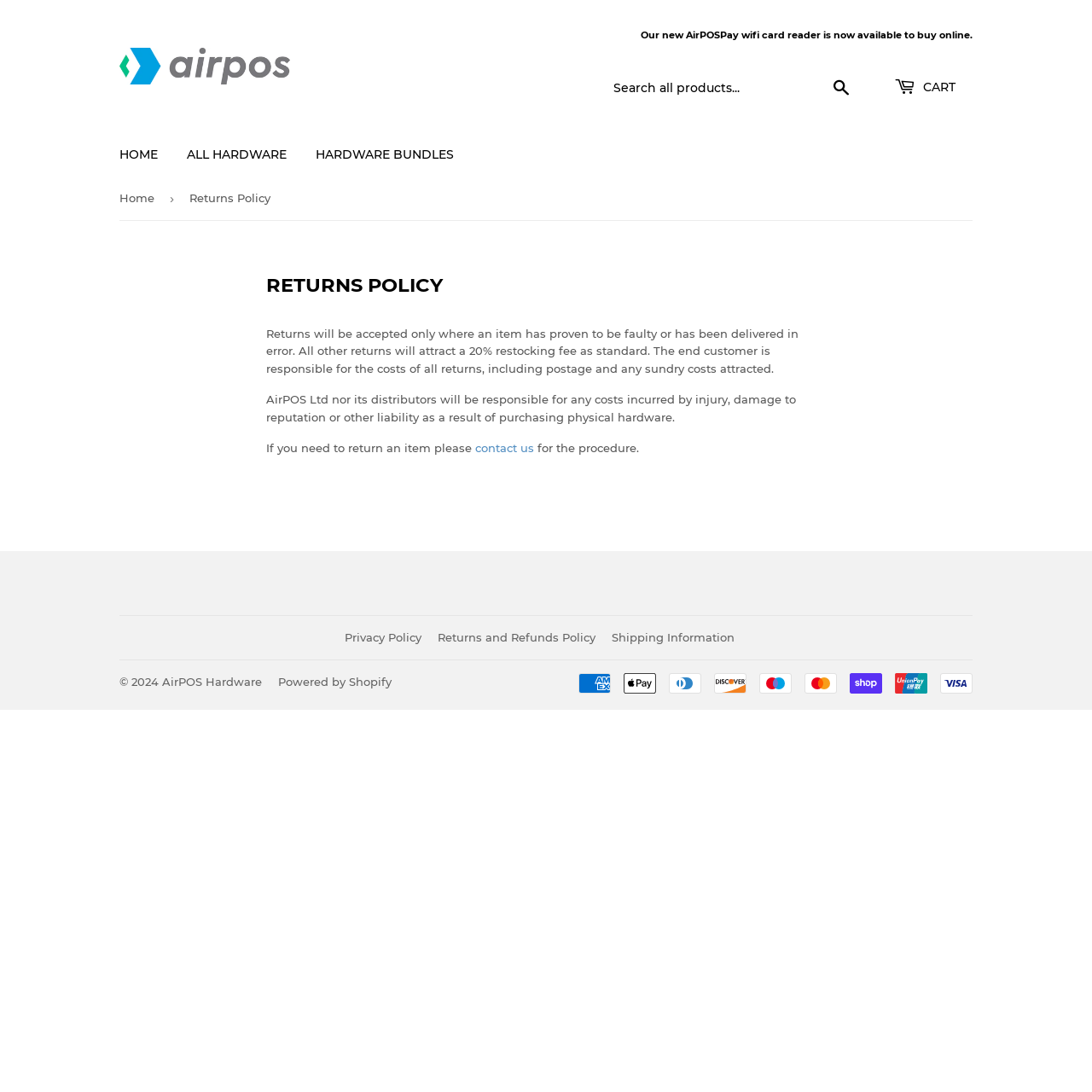Please identify the bounding box coordinates of the clickable area that will fulfill the following instruction: "View ALL HARDWARE". The coordinates should be in the format of four float numbers between 0 and 1, i.e., [left, top, right, bottom].

[0.159, 0.121, 0.274, 0.162]